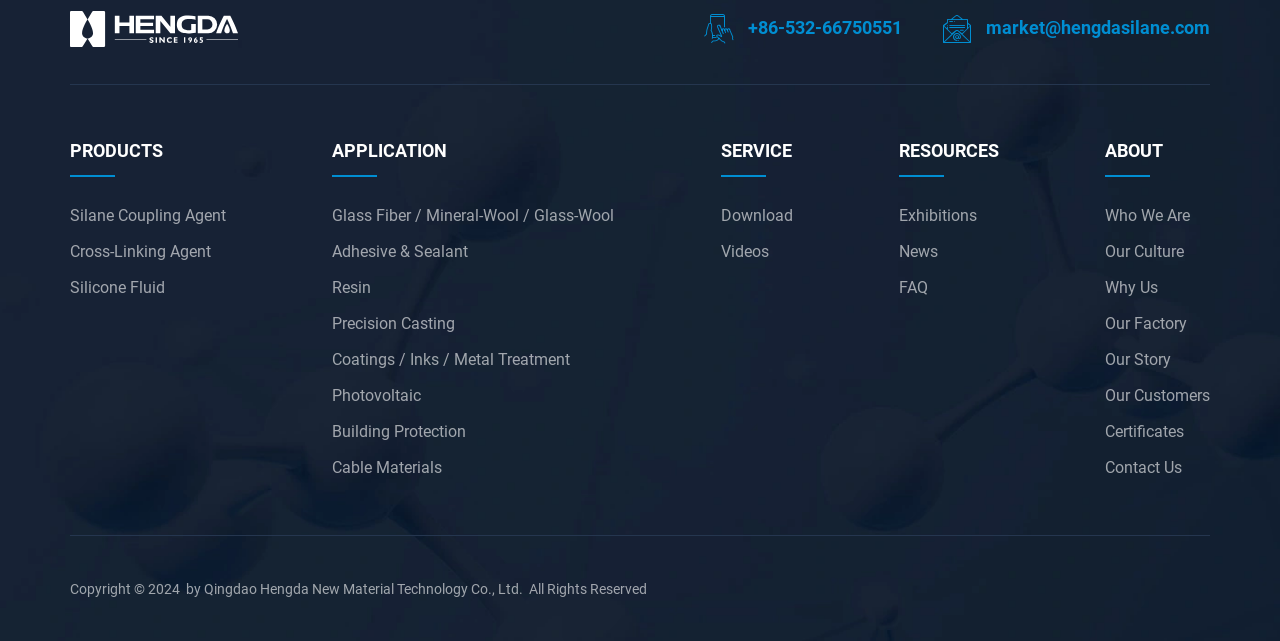Show the bounding box coordinates for the element that needs to be clicked to execute the following instruction: "View the Silane Coupling Agent page". Provide the coordinates in the form of four float numbers between 0 and 1, i.e., [left, top, right, bottom].

[0.031, 0.307, 0.2, 0.363]